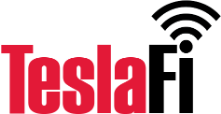Convey a rich and detailed description of the image.

The image features the logo of TeslaFi, a service designed for Tesla vehicle owners to track and analyze their vehicle data. The logo incorporates the name "TeslaFi" in bold, modern typography, predominantly in red, suggesting a dynamic and tech-savvy brand. A stylized icon representing connectivity is also part of the design, symbolizing the software's function of gathering real-time data from Tesla vehicles. This branding reflects the company's focus on providing valuable insights into vehicle performance, energy usage, and trip statistics, making it a useful tool for Tesla enthusiasts.